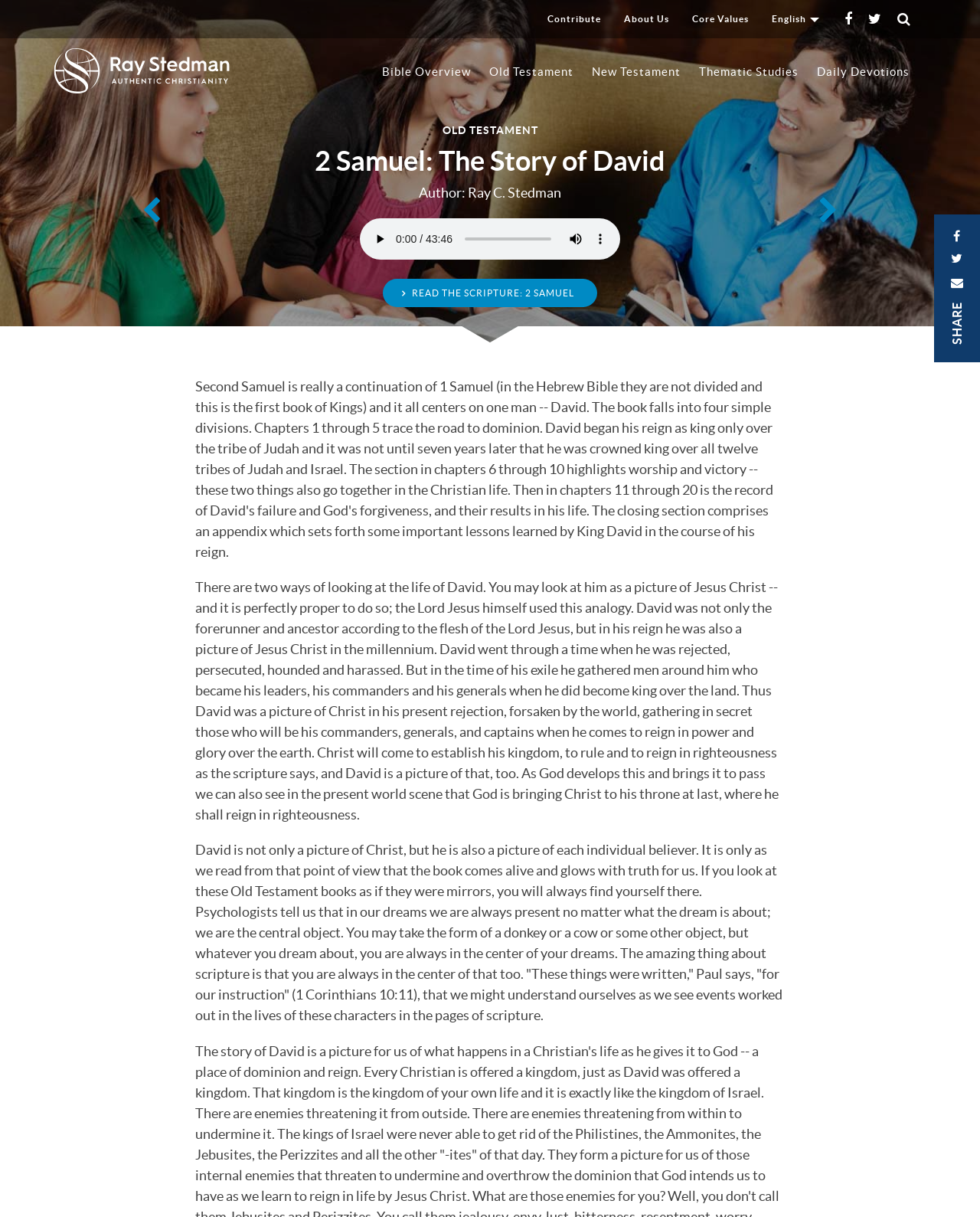Given the description: "parent_node: RSM Primary English title="Home"", determine the bounding box coordinates of the UI element. The coordinates should be formatted as four float numbers between 0 and 1, [left, top, right, bottom].

[0.055, 0.04, 0.246, 0.077]